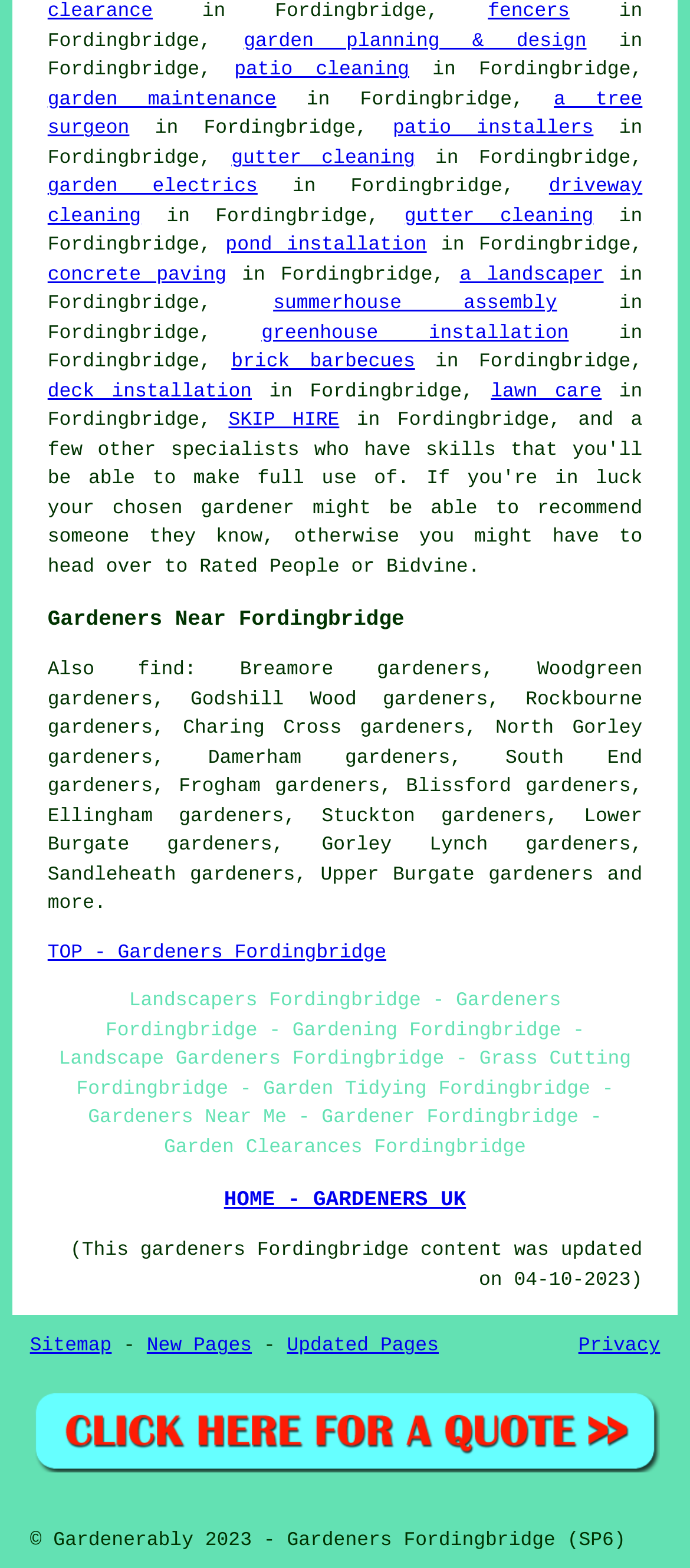What is the location of the gardeners mentioned on this webpage?
Answer the question with a single word or phrase by looking at the picture.

Fordingbridge